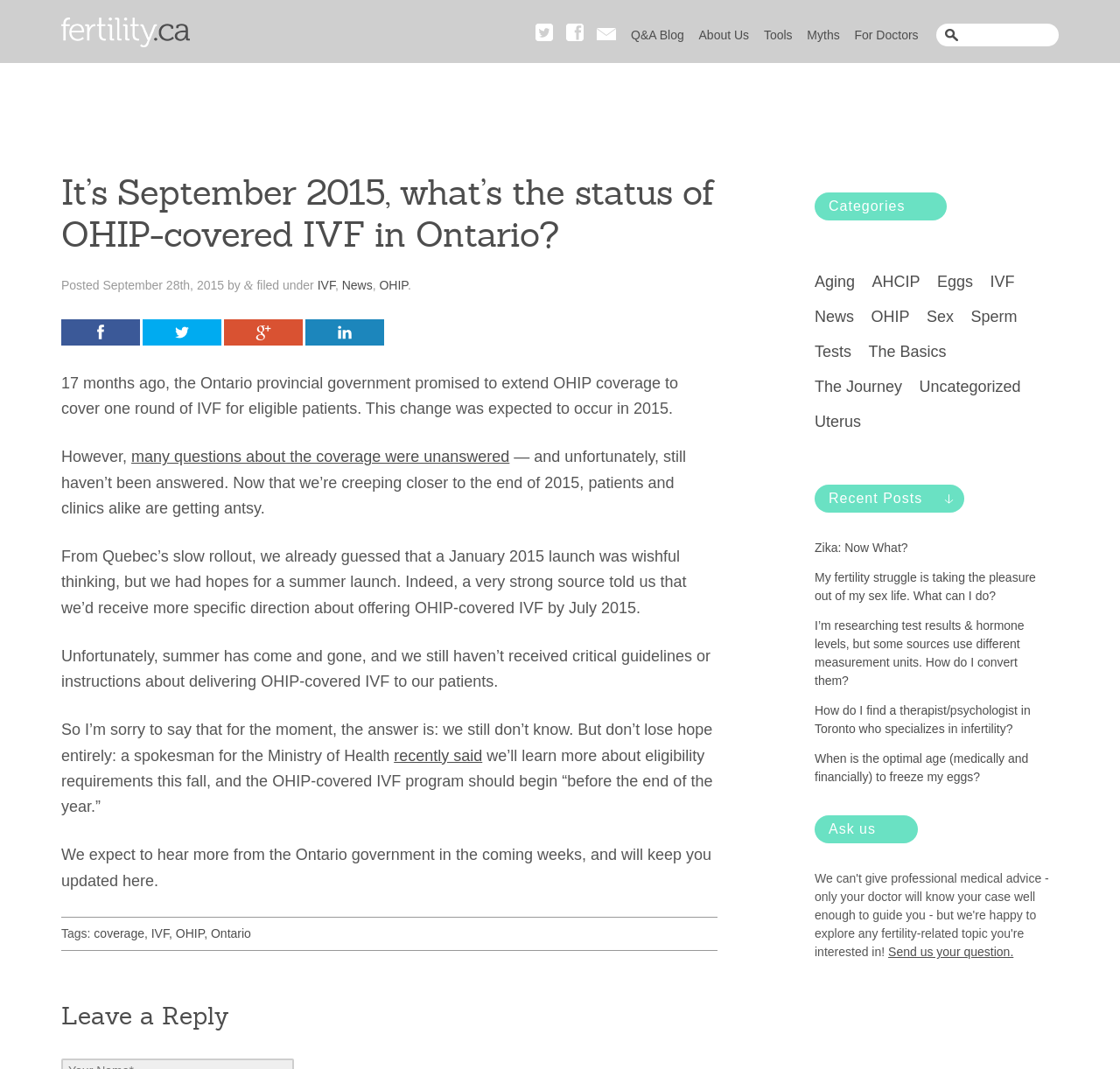Give a concise answer of one word or phrase to the question: 
How can I ask a question on this website?

Send us your question